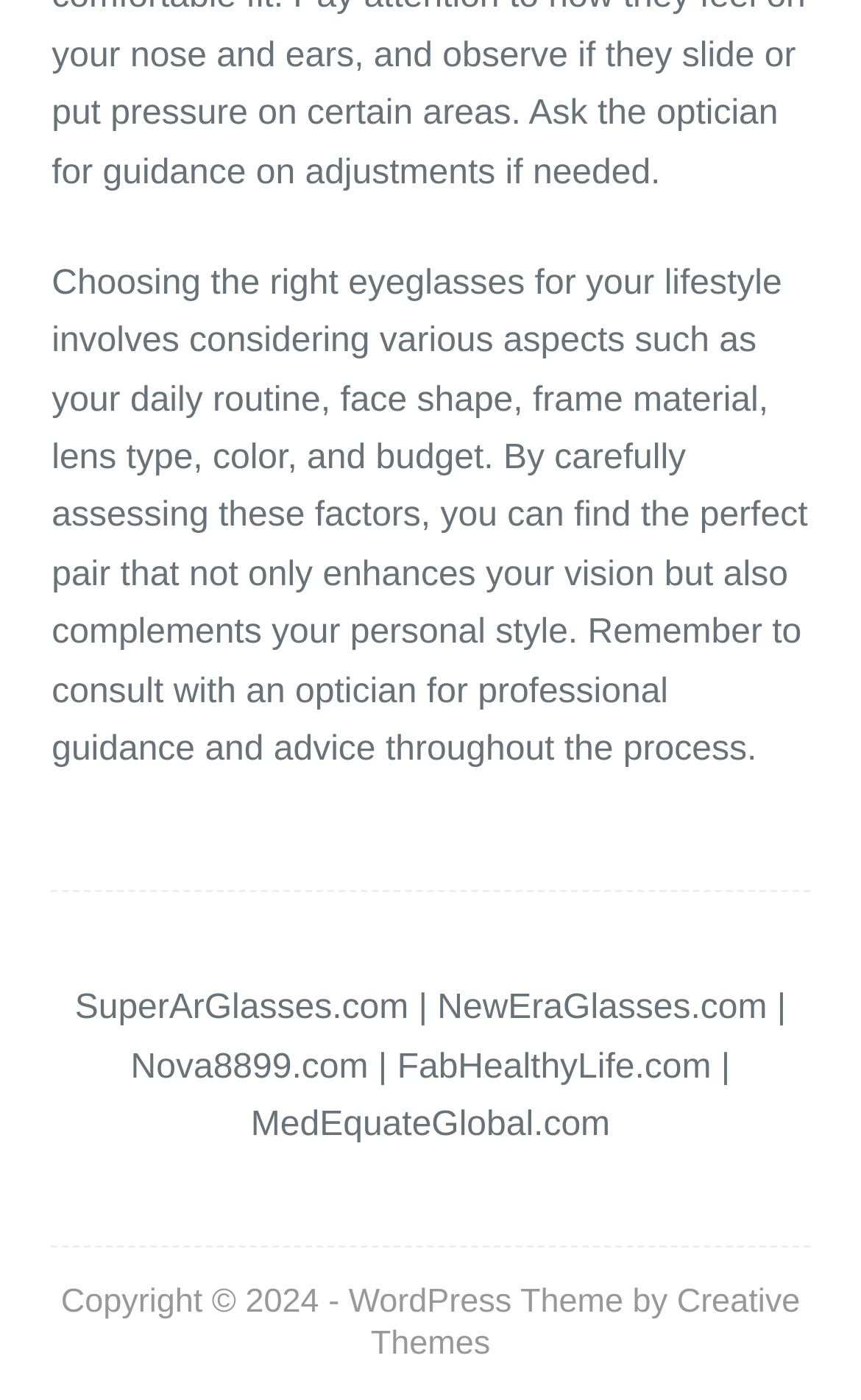Please provide the bounding box coordinates for the UI element as described: "FabHealthyLife.com". The coordinates must be four floats between 0 and 1, represented as [left, top, right, bottom].

[0.461, 0.749, 0.826, 0.776]